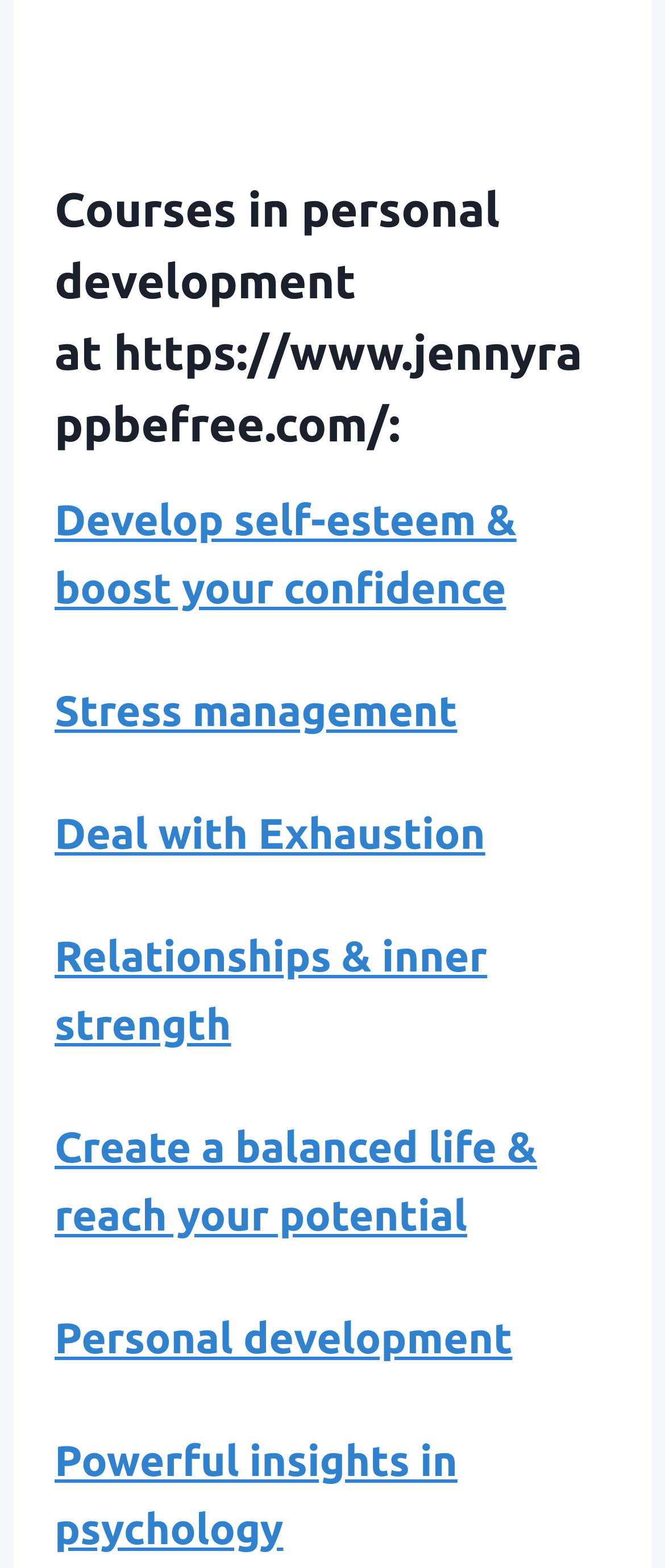What is the common theme among the links on the webpage?
Refer to the image and provide a detailed answer to the question.

I analyzed the text of each link on the webpage and found that they all relate to personal development, self-improvement, and well-being. The links cover topics such as self-esteem, stress management, relationships, and more, which are all aspects of personal development.